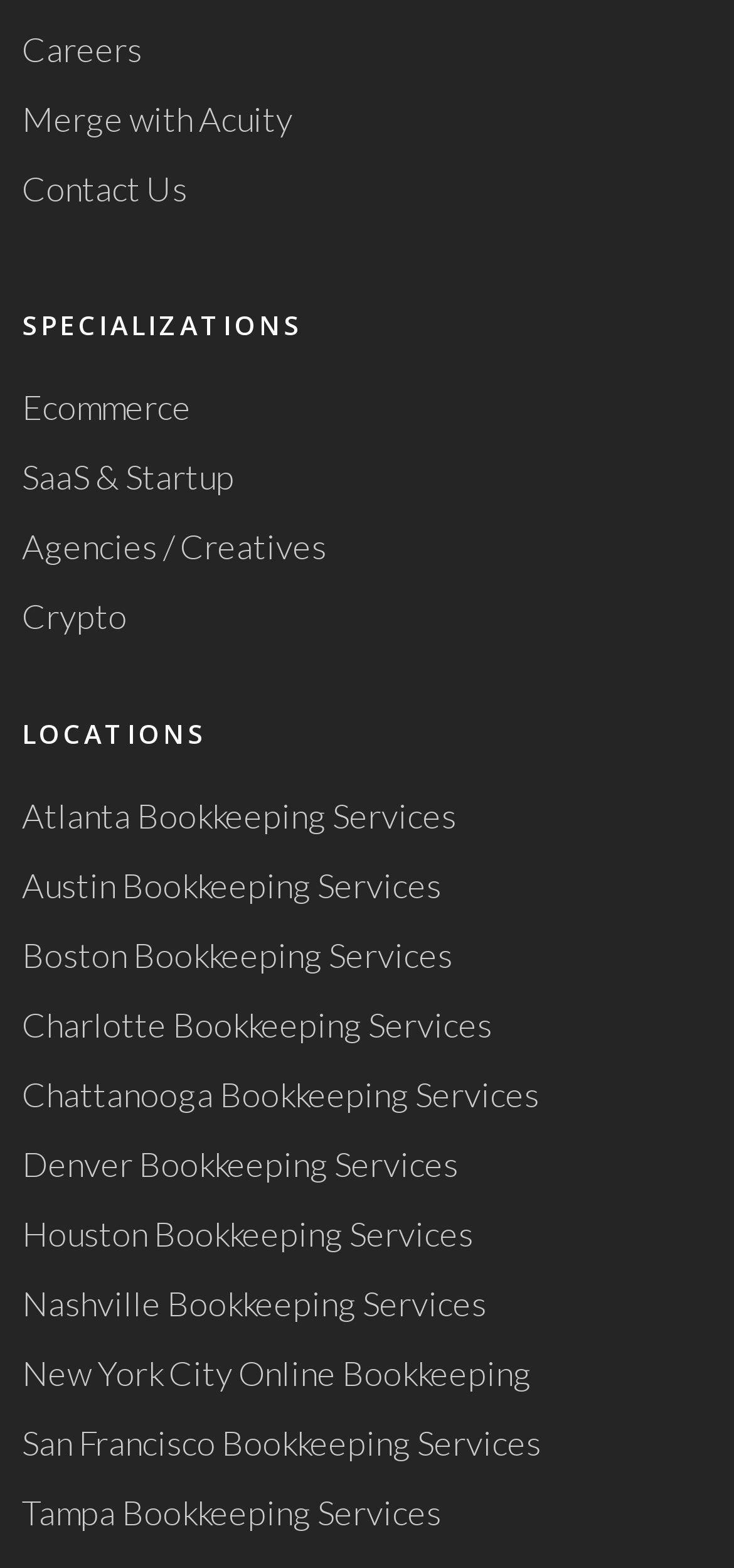Find the bounding box coordinates for the area you need to click to carry out the instruction: "Report a Bug". The coordinates should be four float numbers between 0 and 1, indicated as [left, top, right, bottom].

None